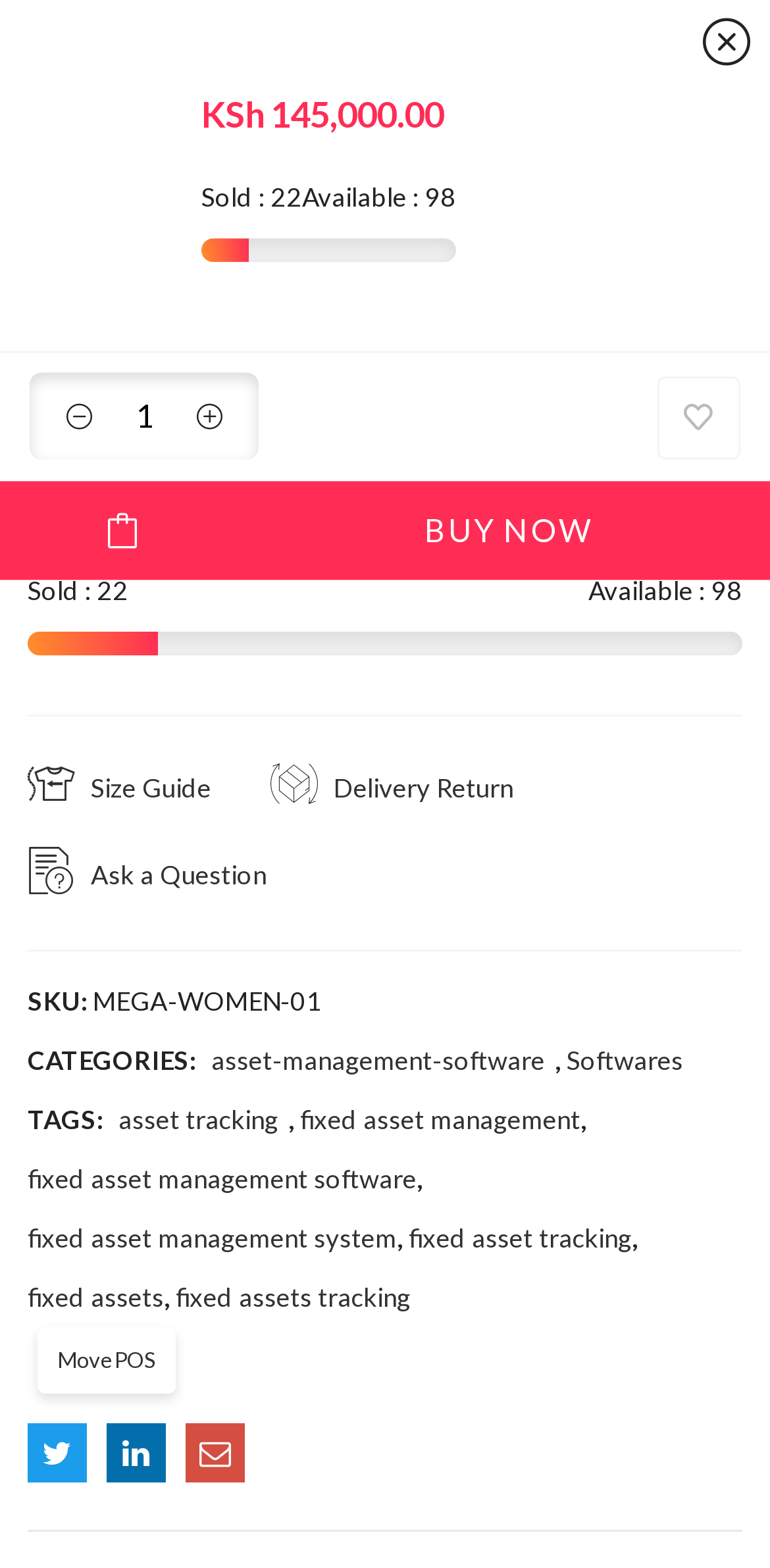Please specify the bounding box coordinates of the clickable region necessary for completing the following instruction: "Click the BUY NOW button". The coordinates must consist of four float numbers between 0 and 1, i.e., [left, top, right, bottom].

[0.321, 0.307, 1.0, 0.37]